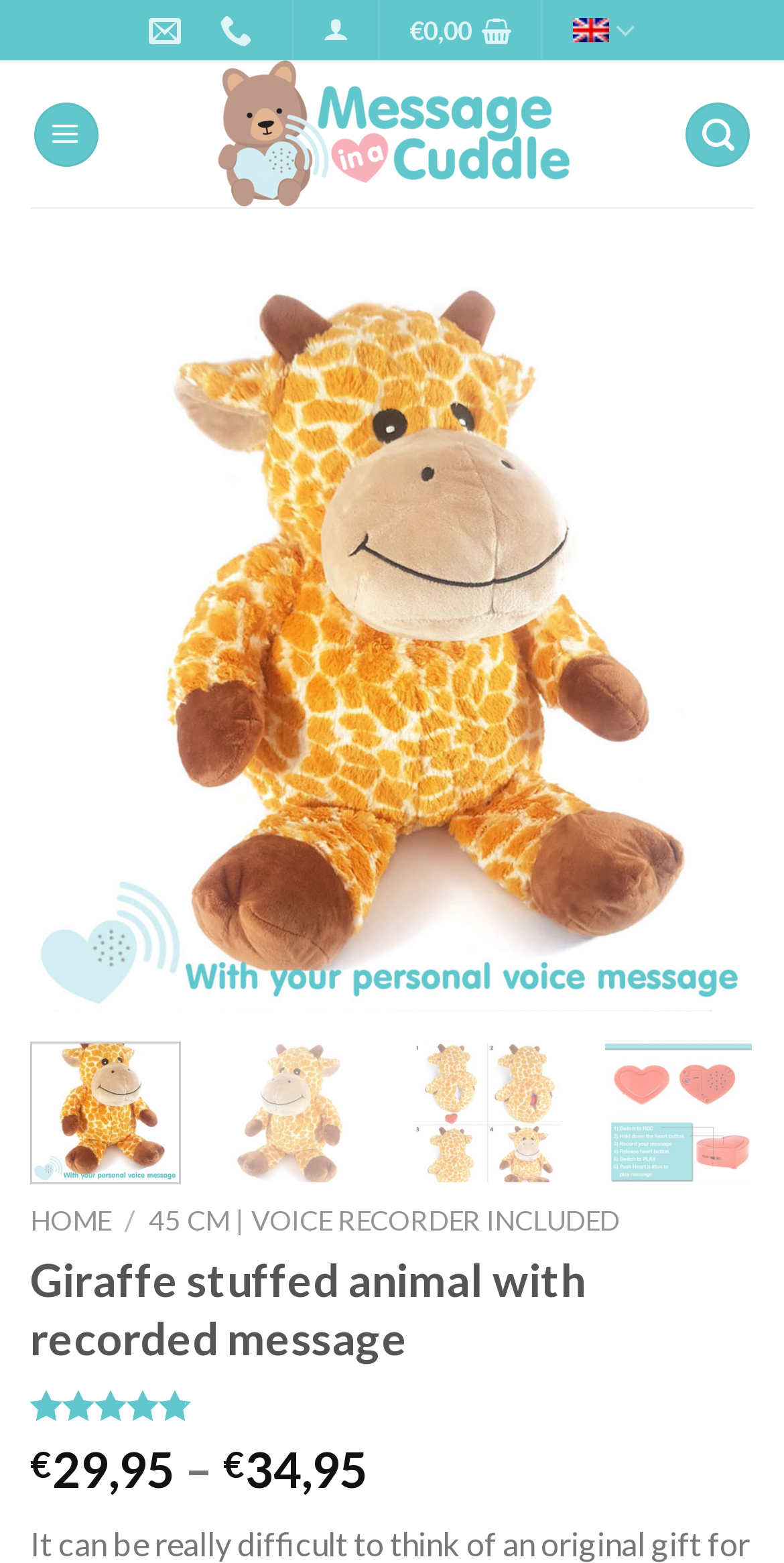Locate the bounding box coordinates of the element that should be clicked to execute the following instruction: "Click the 'HOME' link".

[0.038, 0.77, 0.141, 0.791]